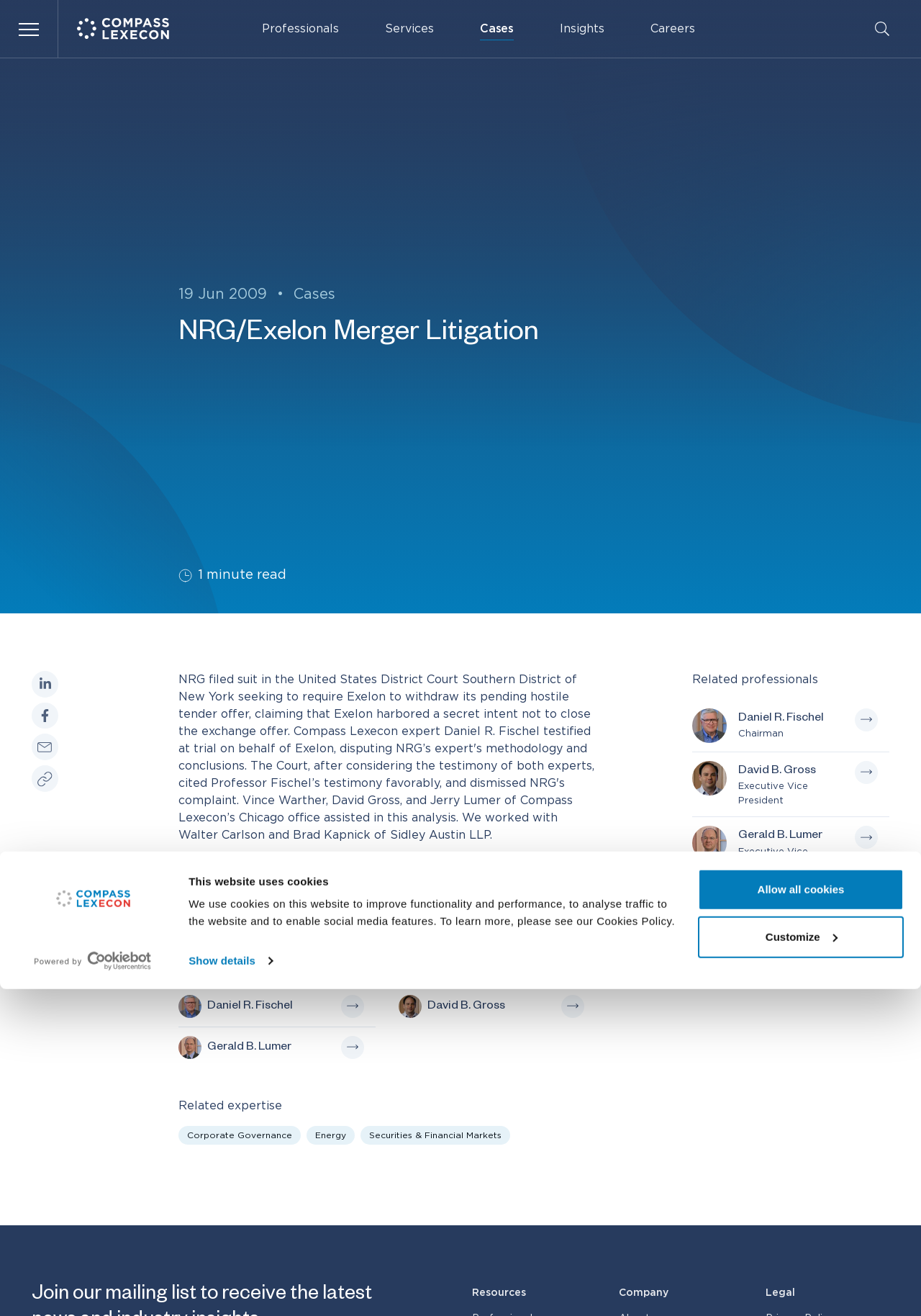Detail the features and information presented on the webpage.

This webpage is about Compass Lexecon, one of the world's leading economic consulting firms. At the top of the page, there is a dialog box with a logo and a link to open in a new window, accompanied by an image of "Powered by Cookiebot". Below this, there is a tab panel with a heading "This website uses cookies" and a description of the website's cookie policy. There are also two buttons, "Customize" and "Allow all cookies", located to the right of the tab panel.

On the top left corner, there is a button labeled "Menu" and a link to "Compass Lexecon" with an accompanying image. Below this, there are five links to different sections of the website: "Professionals", "Services", "Cases", "Insights", and "Careers". On the top right corner, there is a button labeled "Search website" with an accompanying image.

The main content of the page is an article about "NRG/Exelon Merger Litigation". At the top of the article, there is a header with the date "19 Jun 2009" and a link to "Cases". The article title "NRG/Exelon Merger Litigation" is displayed prominently, accompanied by an image. Below this, there are social media sharing links and a button to copy the link.

The article is followed by a section titled "Related professionals", which lists three professionals with their names, titles, and images. Each professional has a link to their profile. Below this, there is a separator line, and then another section titled "Related professionals" with the same three professionals listed again. This section is followed by a section titled "Related expertise", which lists three areas of expertise with links to each.

At the bottom of the page, there are three static text elements: "Resources", "Company", and "Legal".